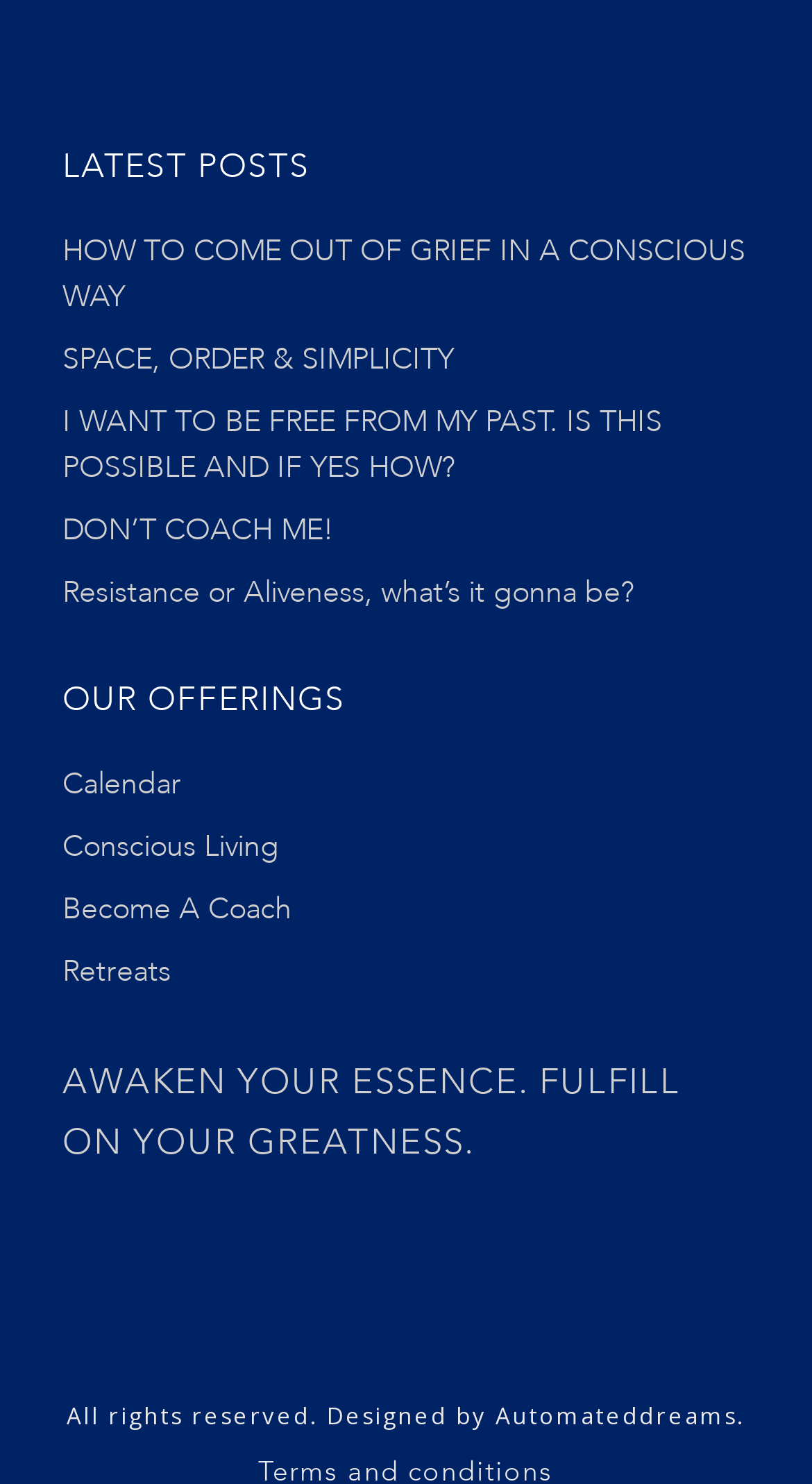Find the bounding box coordinates for the UI element that matches this description: "Calendar".

[0.077, 0.515, 0.223, 0.541]